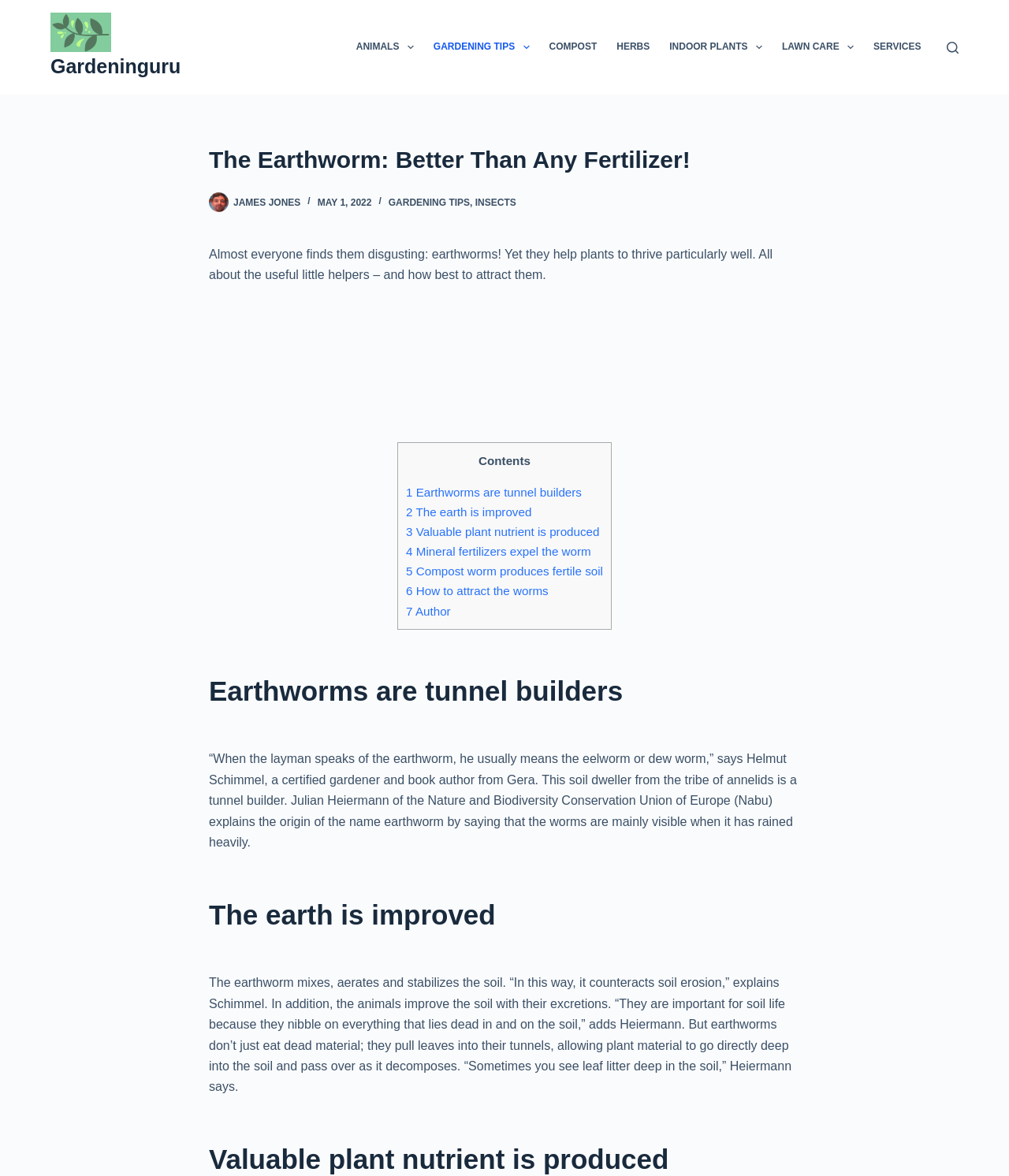Detail the webpage's structure and highlights in your description.

The webpage is about the benefits of earthworms in gardening, with the title "The Earthworm: Better Than Any Fertilizer! - Gardeninguru". At the top left corner, there is a link to skip to the content, followed by a logo image of "GardenGuru 2" and a link to "Gardeninguru". 

A horizontal navigation menu is located at the top center of the page, with 7 menu items: "ANIMALS", "GARDENING TIPS", "COMPOST", "HERBS", "INDOOR PLANTS", "LAWN CARE", and "SERVICES". Each menu item has an associated image. 

On the top right corner, there is a search button. Below the navigation menu, there is a header section with a heading "The Earthworm: Better Than Any Fertilizer!" and a subheading that summarizes the content of the page, which is about the benefits of earthworms in gardening. 

There is an image of a person, James Jones, with a link to his profile, and a timestamp "MAY 1, 2022". Below the header section, there is a figure image of a gardener watering plants, followed by a layout table with a heading "Contents" and 7 links to different sections of the article. 

The article is divided into 7 sections, each with a heading and a descriptive text. The sections are: "Earthworms are tunnel builders", "The earth is improved", "Valuable plant nutrient is produced", "Mineral fertilizers expel the worm", "Compost worm produces fertile soil", "How to attract the worms", and "Author". Each section has a descriptive text that explains the benefits of earthworms in gardening.